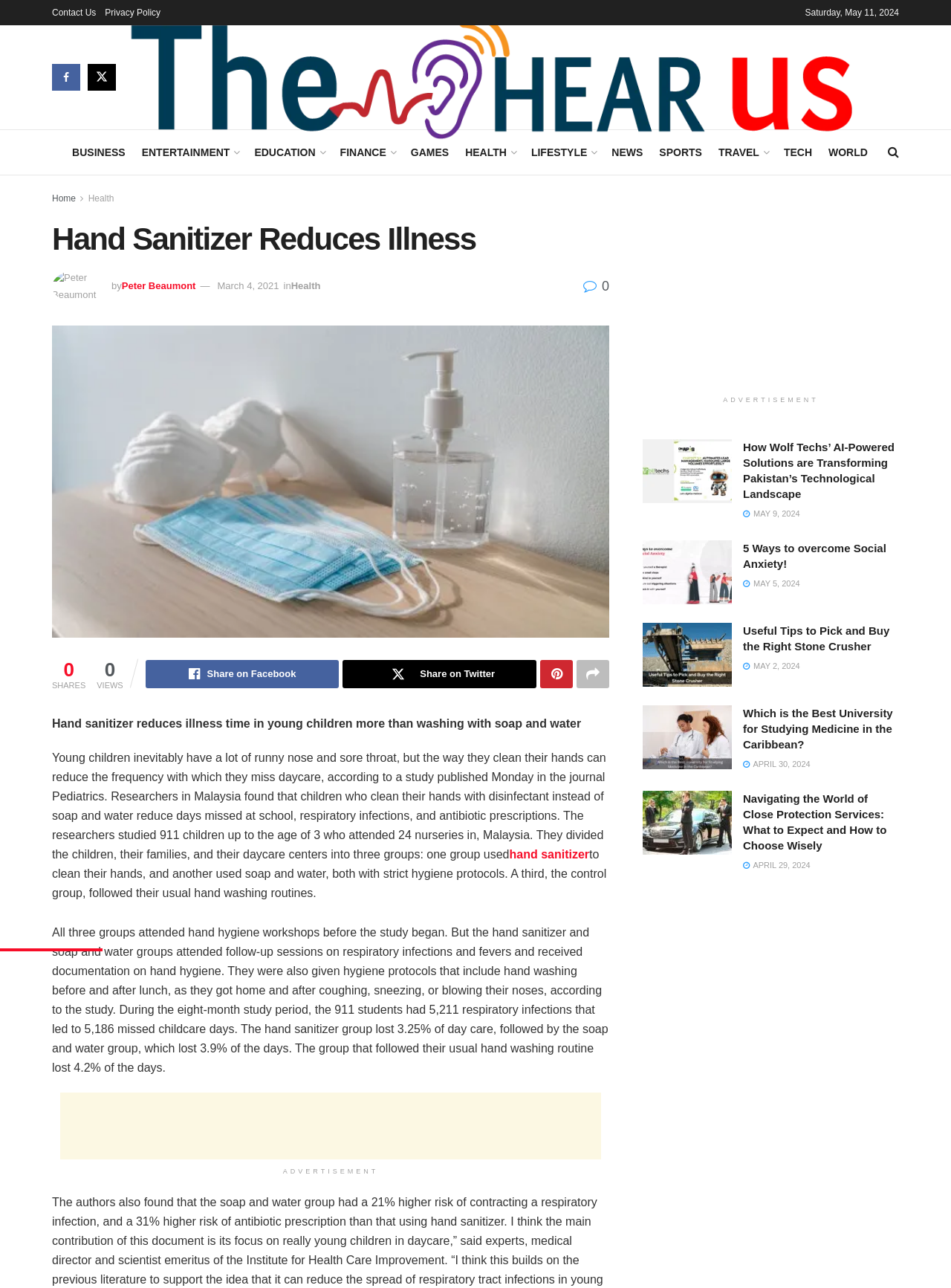What is the date of the article?
Please analyze the image and answer the question with as much detail as possible.

The date of the article can be found in the section where the author's name is mentioned, which is 'by Peter Beaumont' followed by the date 'March 4, 2021'.